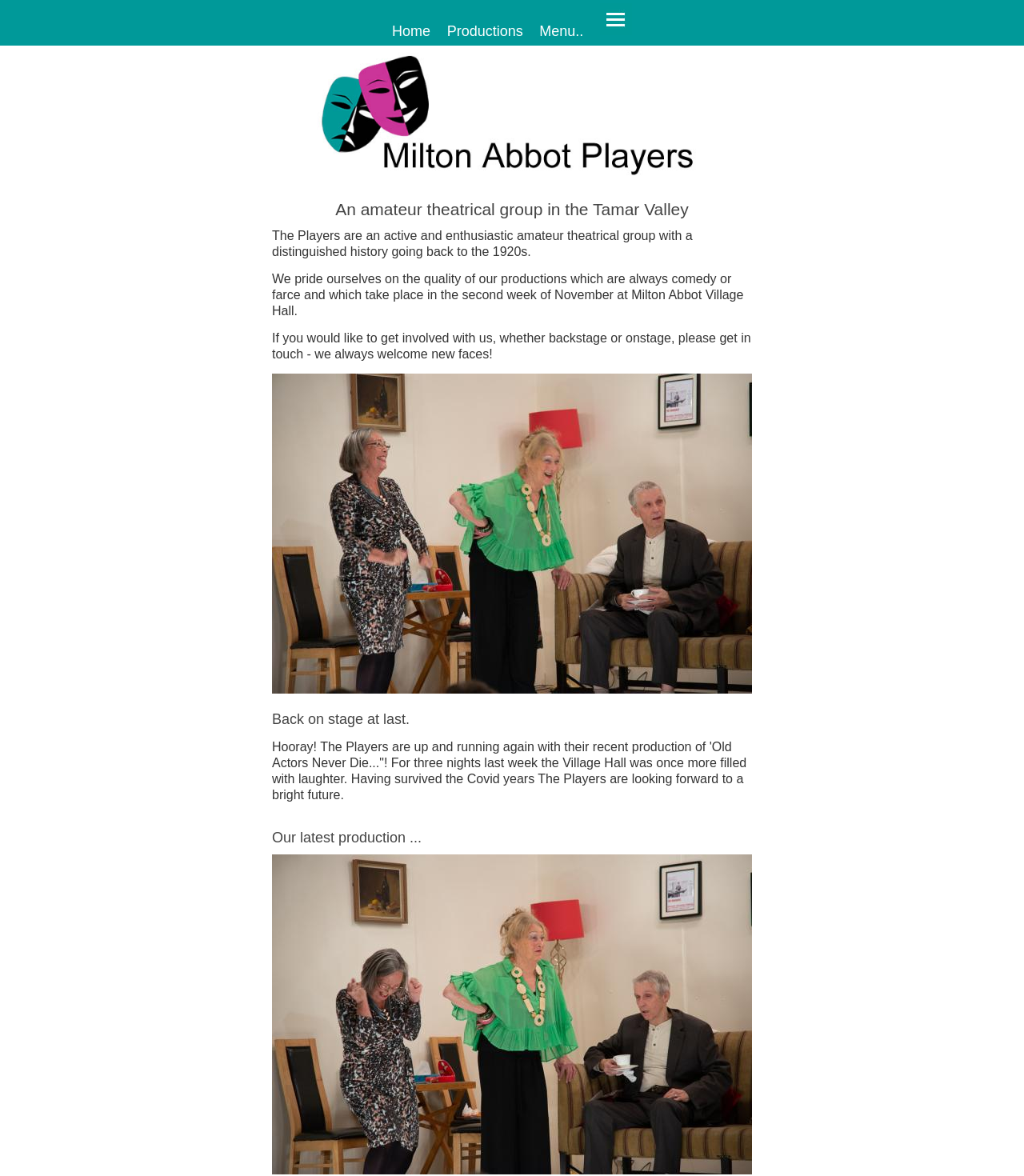What is the purpose of the group?
With the help of the image, please provide a detailed response to the question.

Based on the webpage content, it can be inferred that the purpose of Milton Abbot Players is to stage productions, as they mention their recent production and invite people to get involved with them, whether backstage or onstage.